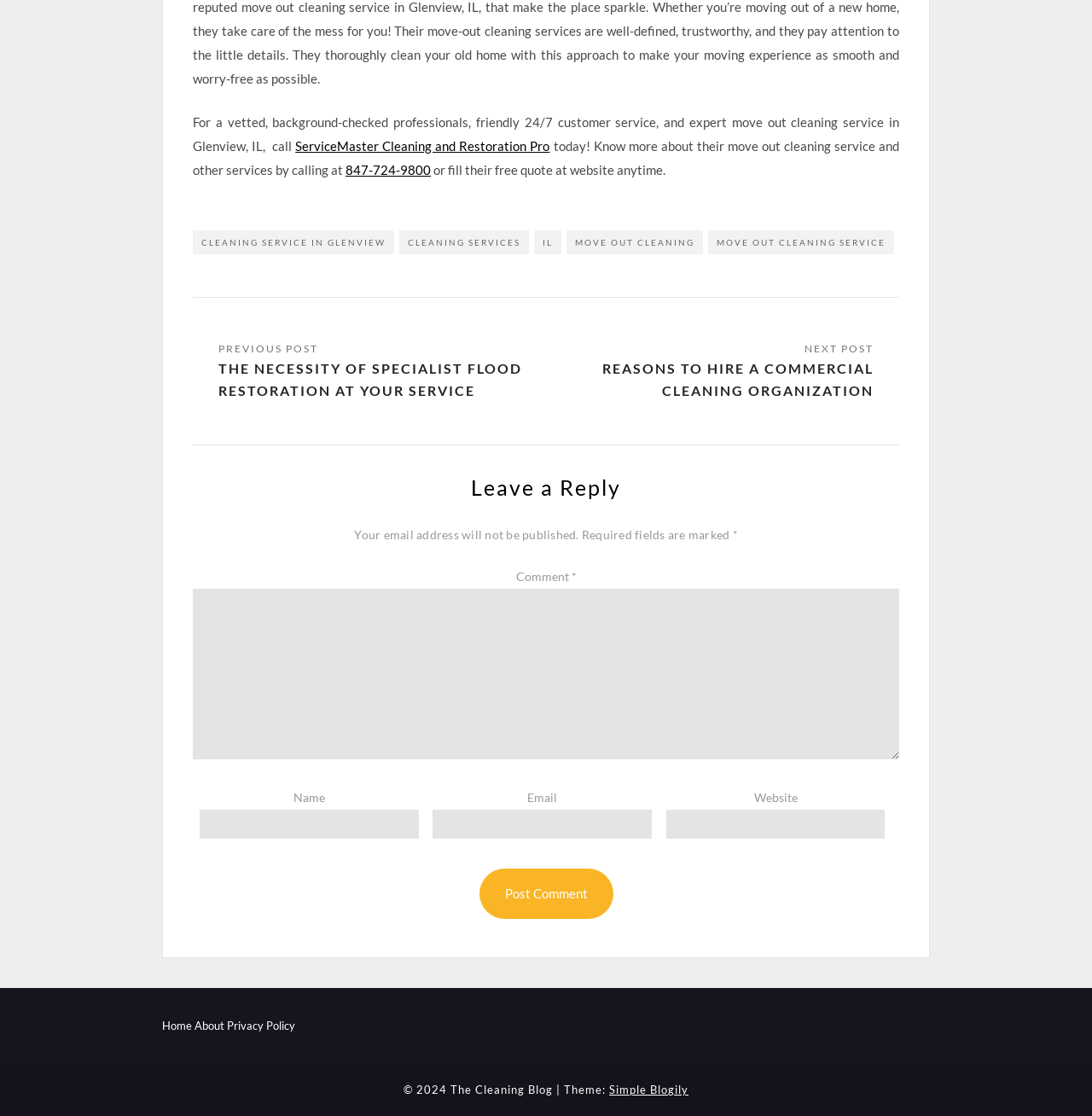What is the theme of the blog?
Please give a detailed answer to the question using the information shown in the image.

The theme of the blog can be found at the bottom of the webpage, where it says '© 2024 The Cleaning Blog | Theme: Simple Blogily'.